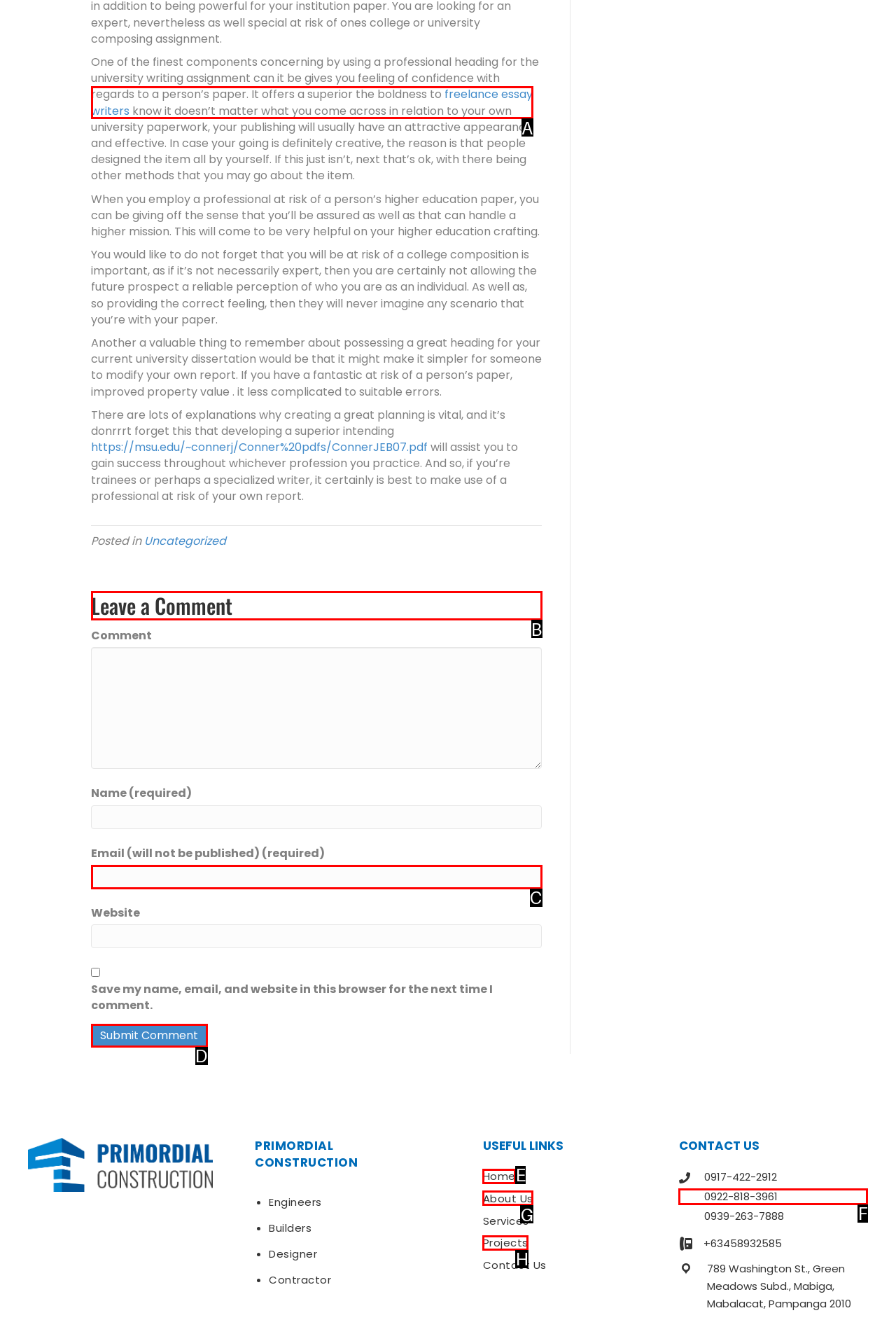Decide which UI element to click to accomplish the task: Leave a comment
Respond with the corresponding option letter.

B